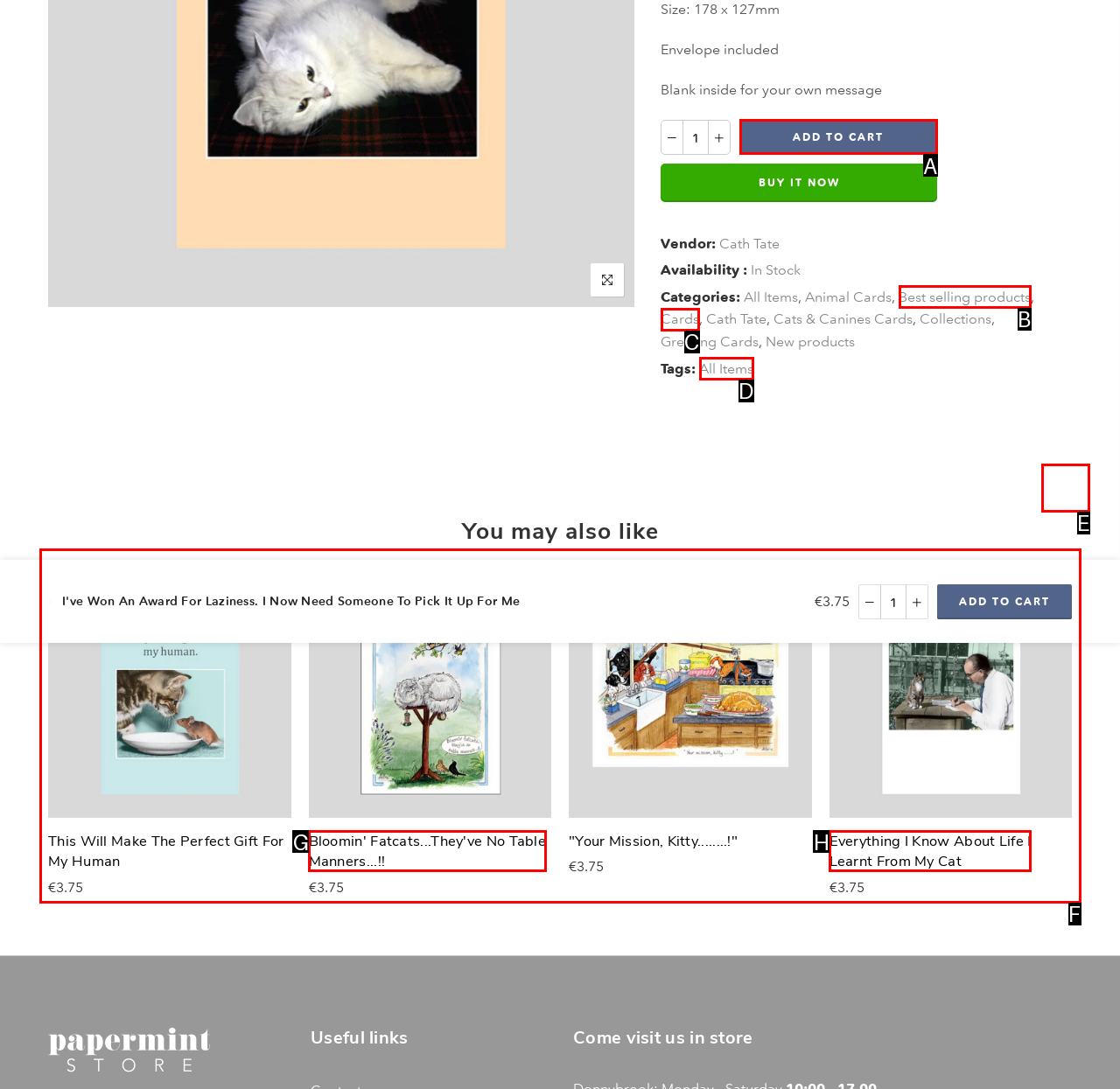From the given options, find the HTML element that fits the description: parent_node: Matcha Tres Leches Cake. Reply with the letter of the chosen element.

None